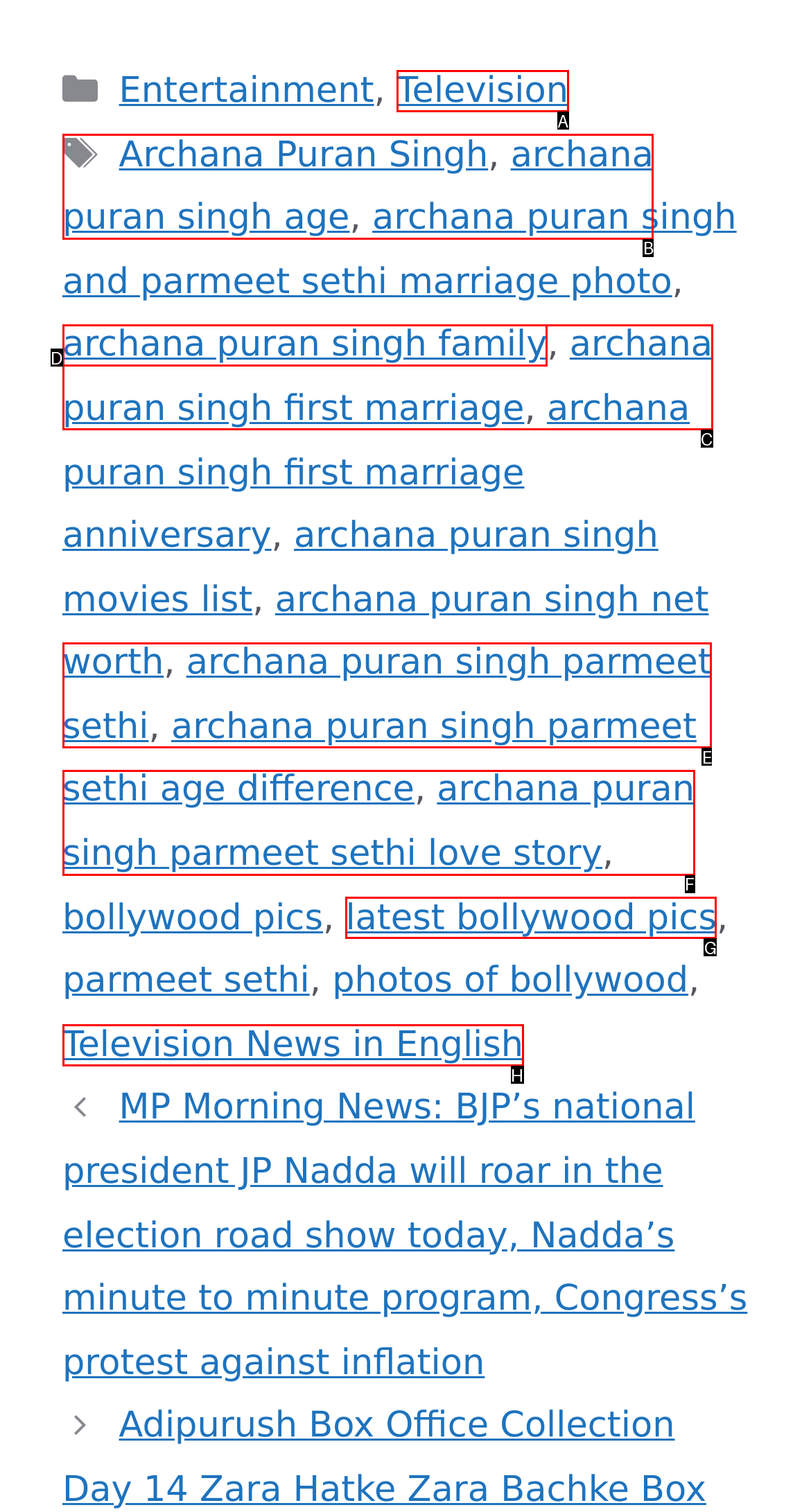Identify the HTML element that corresponds to the following description: latest bollywood pics. Provide the letter of the correct option from the presented choices.

G